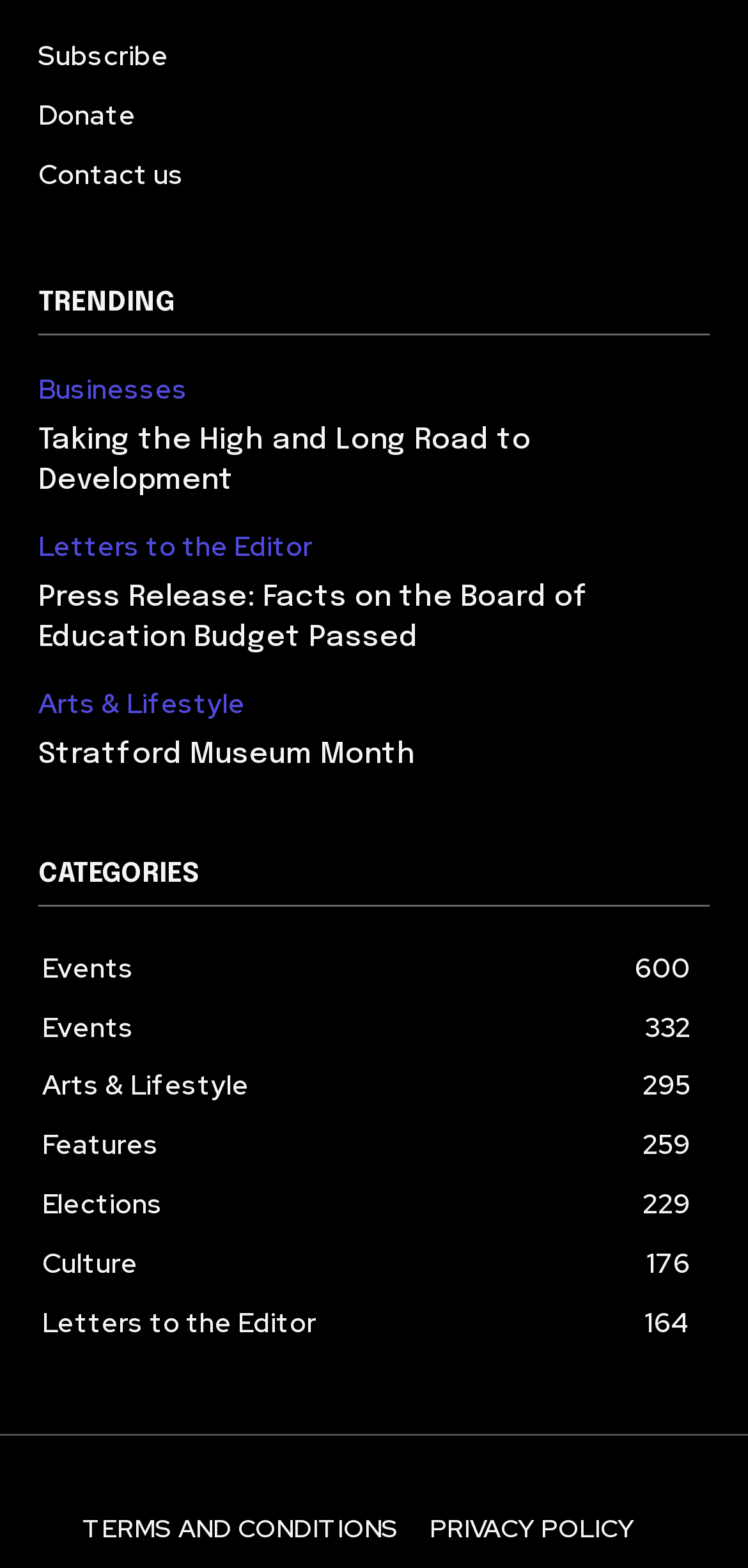Could you indicate the bounding box coordinates of the region to click in order to complete this instruction: "Subscribe to the newsletter".

[0.051, 0.018, 0.949, 0.055]